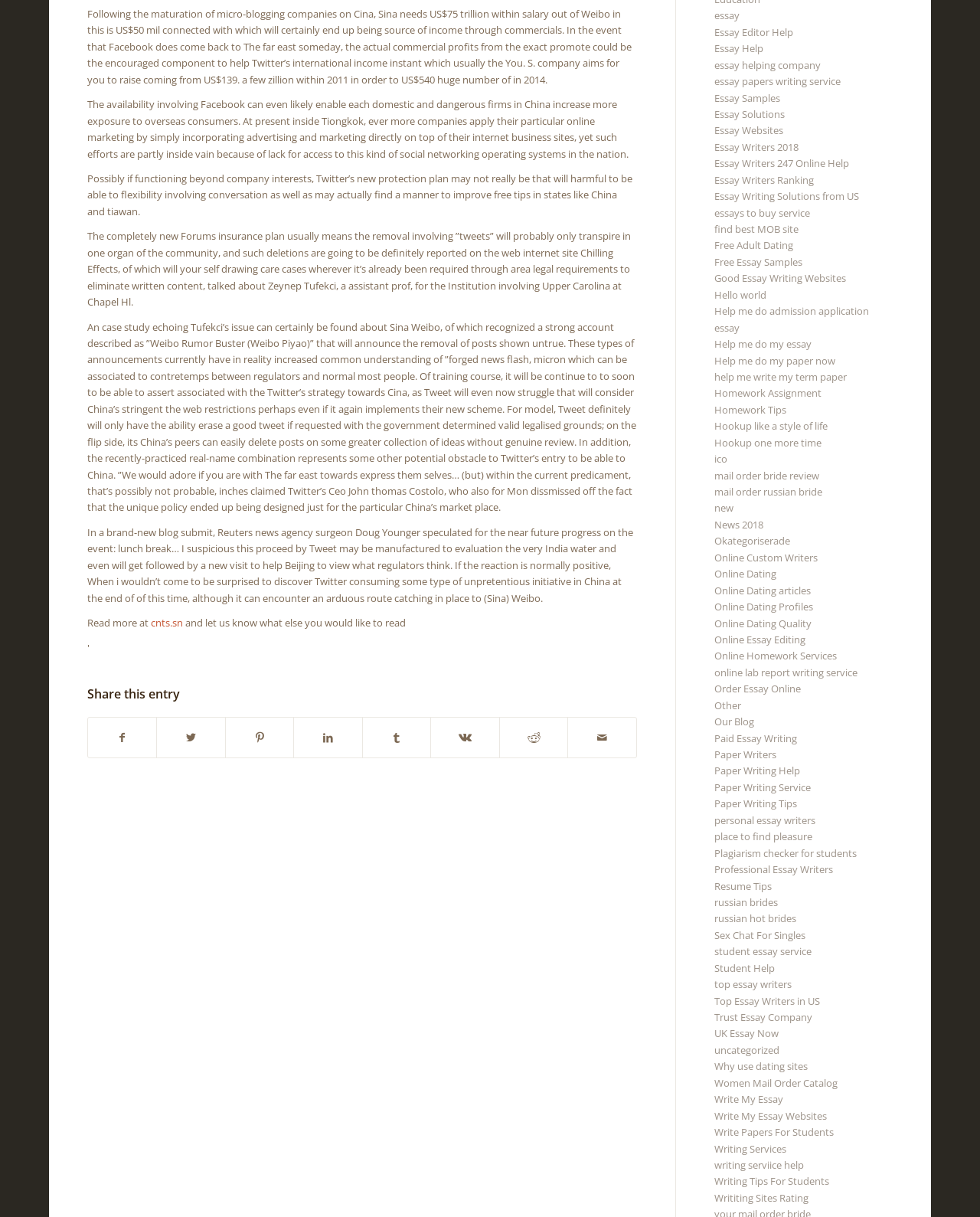Locate the bounding box of the UI element with the following description: "Contact Us".

None